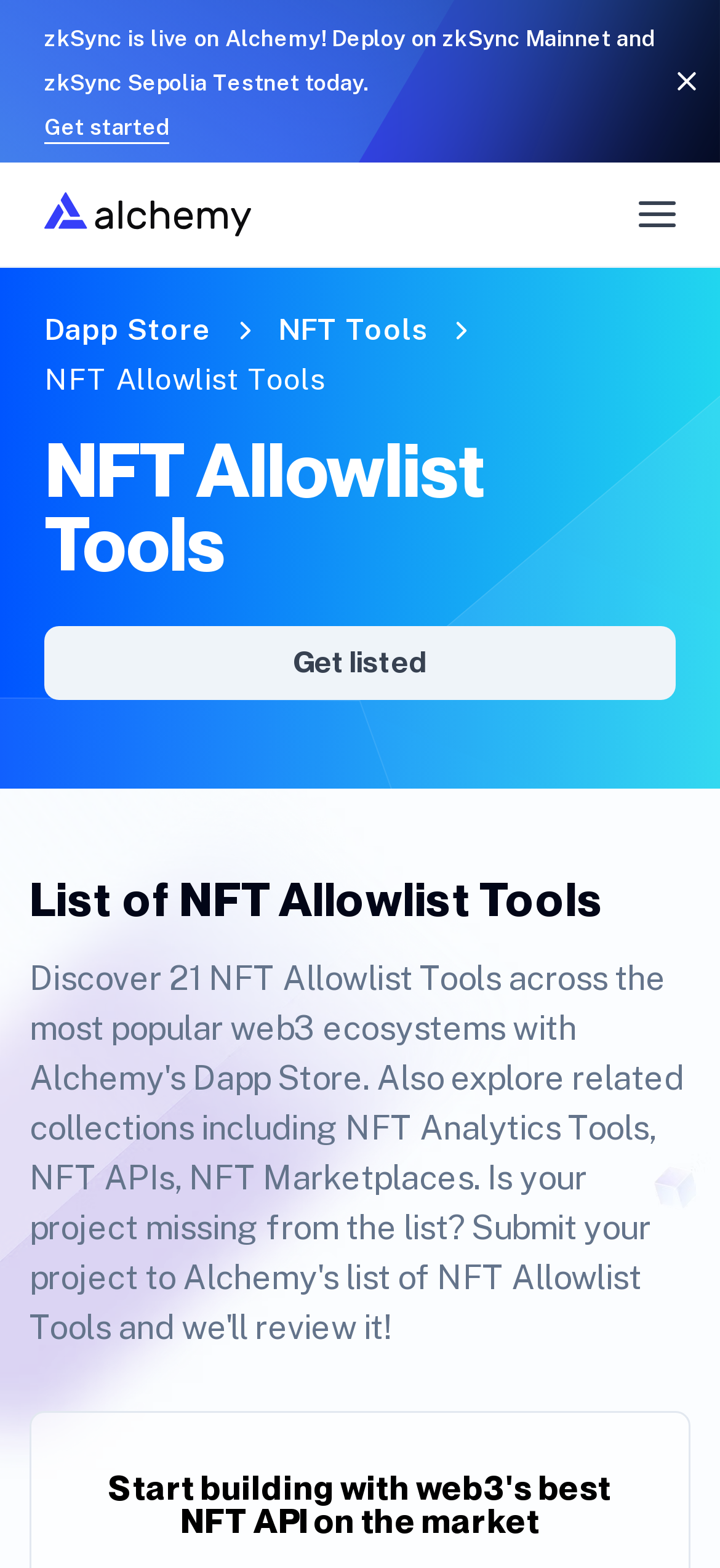Can you find the bounding box coordinates of the area I should click to execute the following instruction: "View the 'List of NFT Allowlist Tools'"?

[0.041, 0.559, 0.959, 0.588]